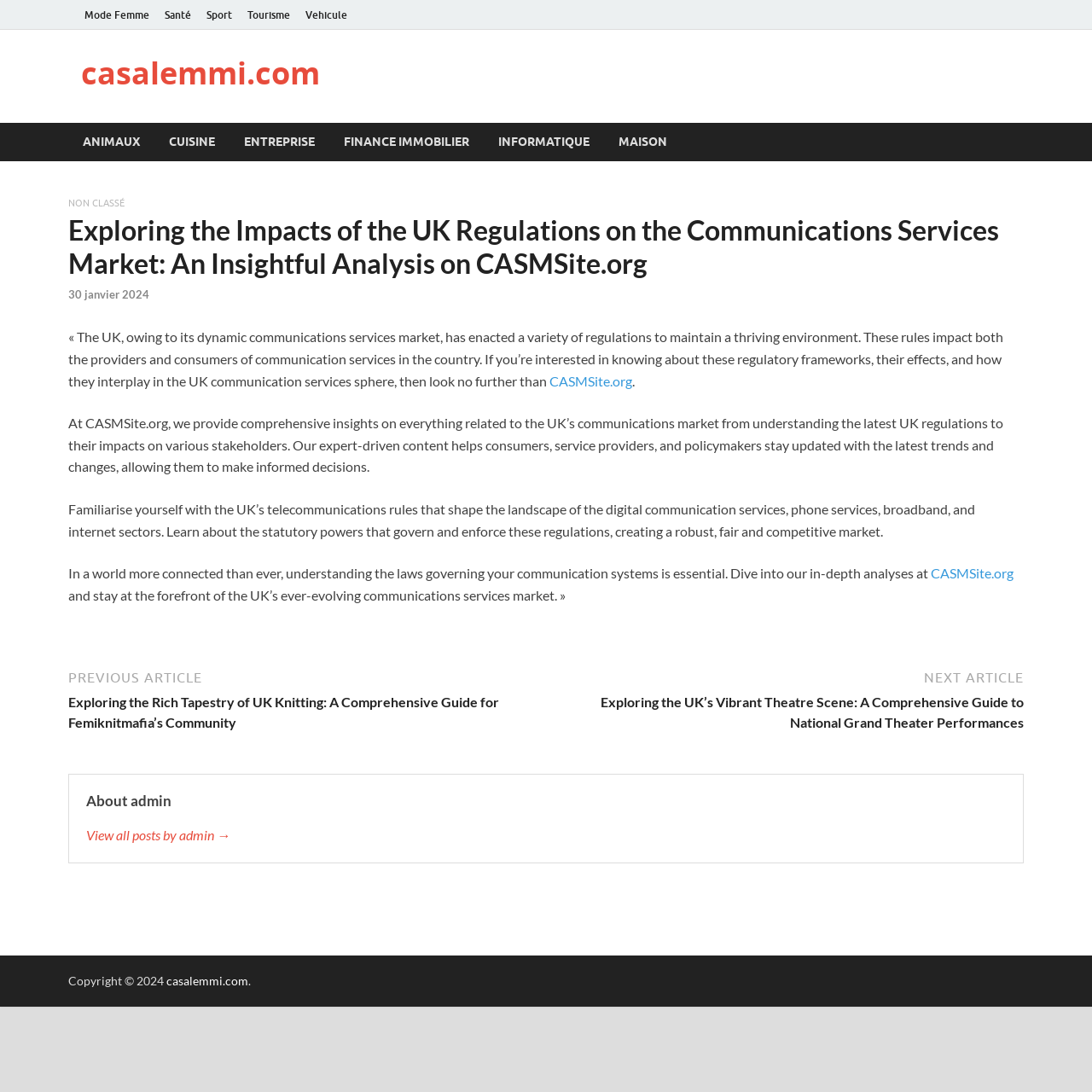Locate the bounding box for the described UI element: "30 janvier 202430 janvier 2024". Ensure the coordinates are four float numbers between 0 and 1, formatted as [left, top, right, bottom].

[0.062, 0.263, 0.137, 0.275]